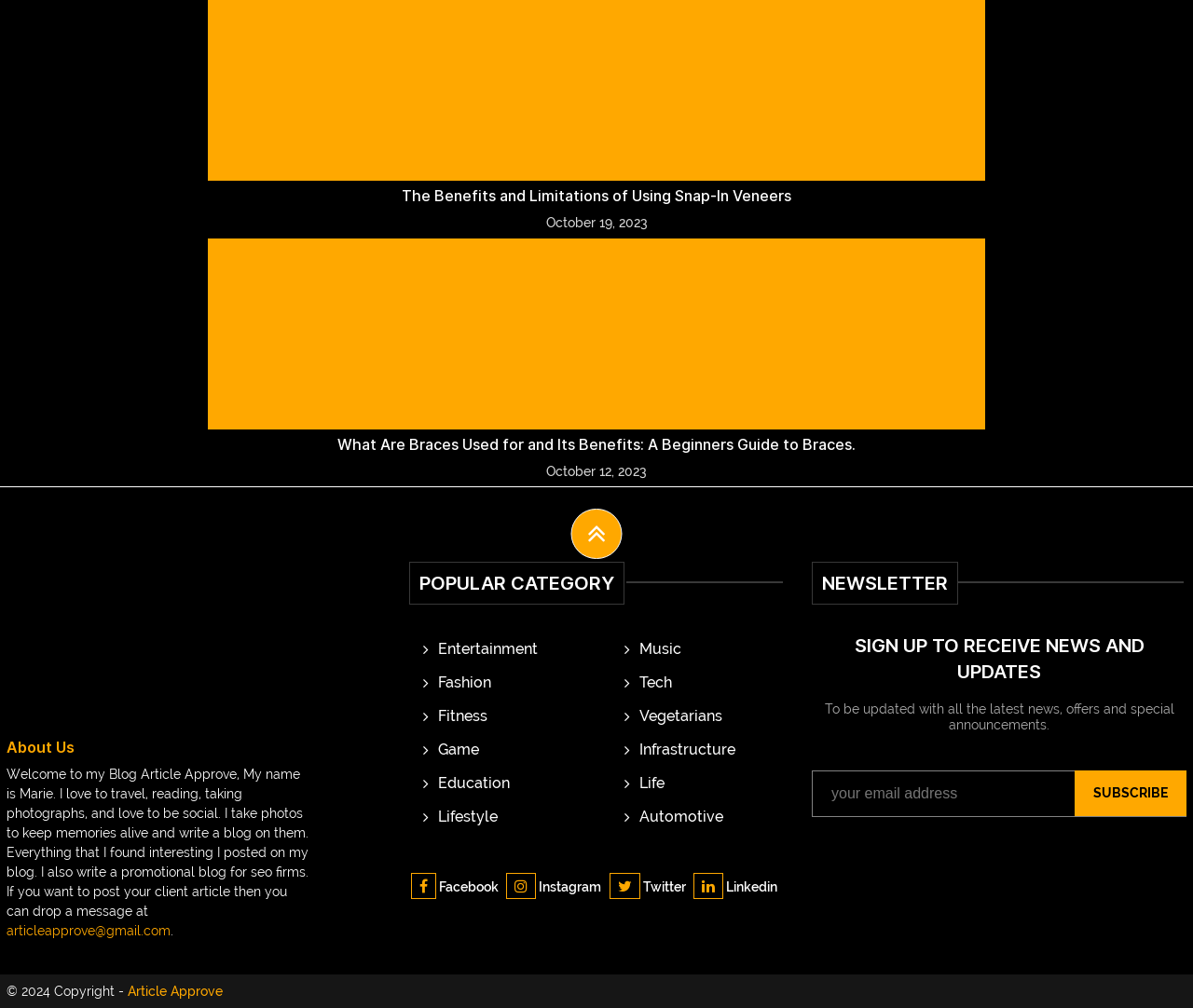Using the information shown in the image, answer the question with as much detail as possible: What is the purpose of the 'SIGN UP TO RECEIVE NEWS AND UPDATES' section?

The purpose of this section is to allow users to sign up and receive news and updates, as stated in the heading 'SIGN UP TO RECEIVE NEWS AND UPDATES' and further explained in the text 'To be updated with all the latest news, offers and special announcements'.